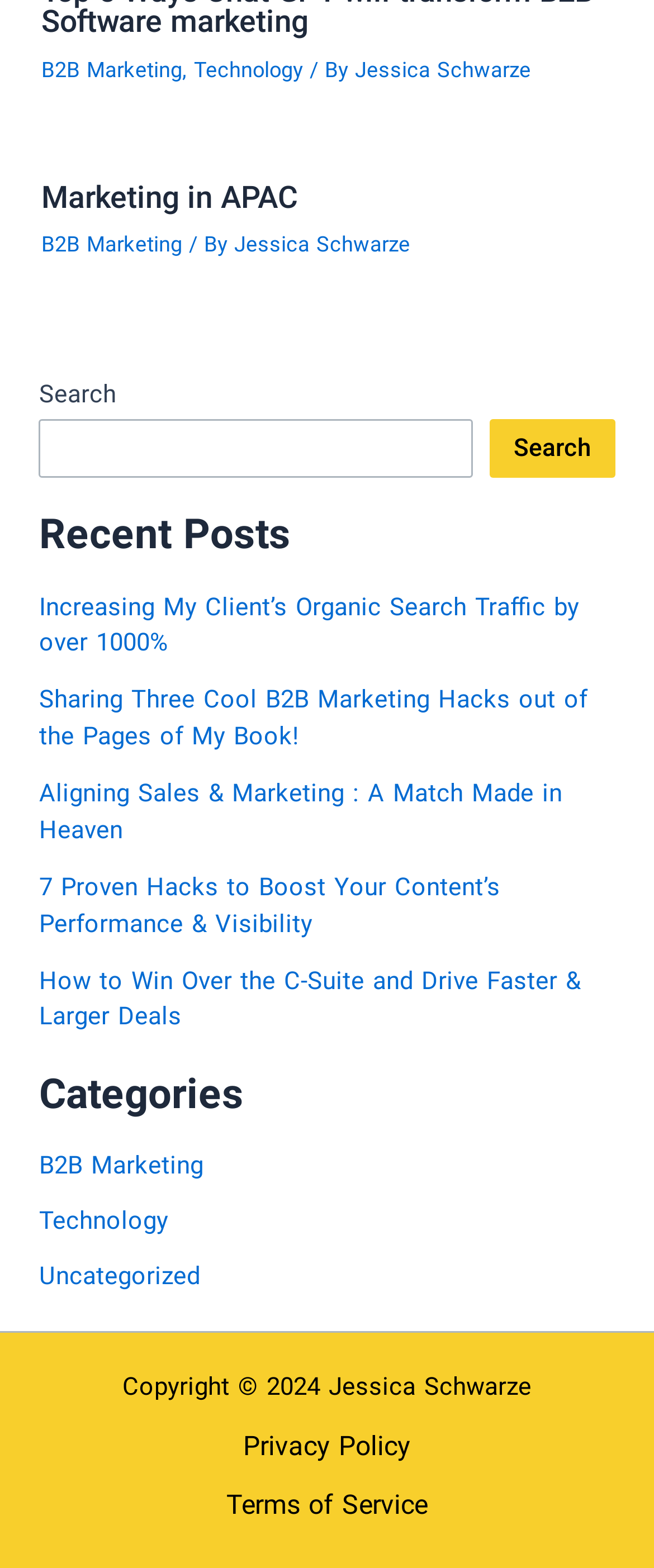Pinpoint the bounding box coordinates of the area that should be clicked to complete the following instruction: "View recent posts". The coordinates must be given as four float numbers between 0 and 1, i.e., [left, top, right, bottom].

[0.059, 0.324, 0.941, 0.357]